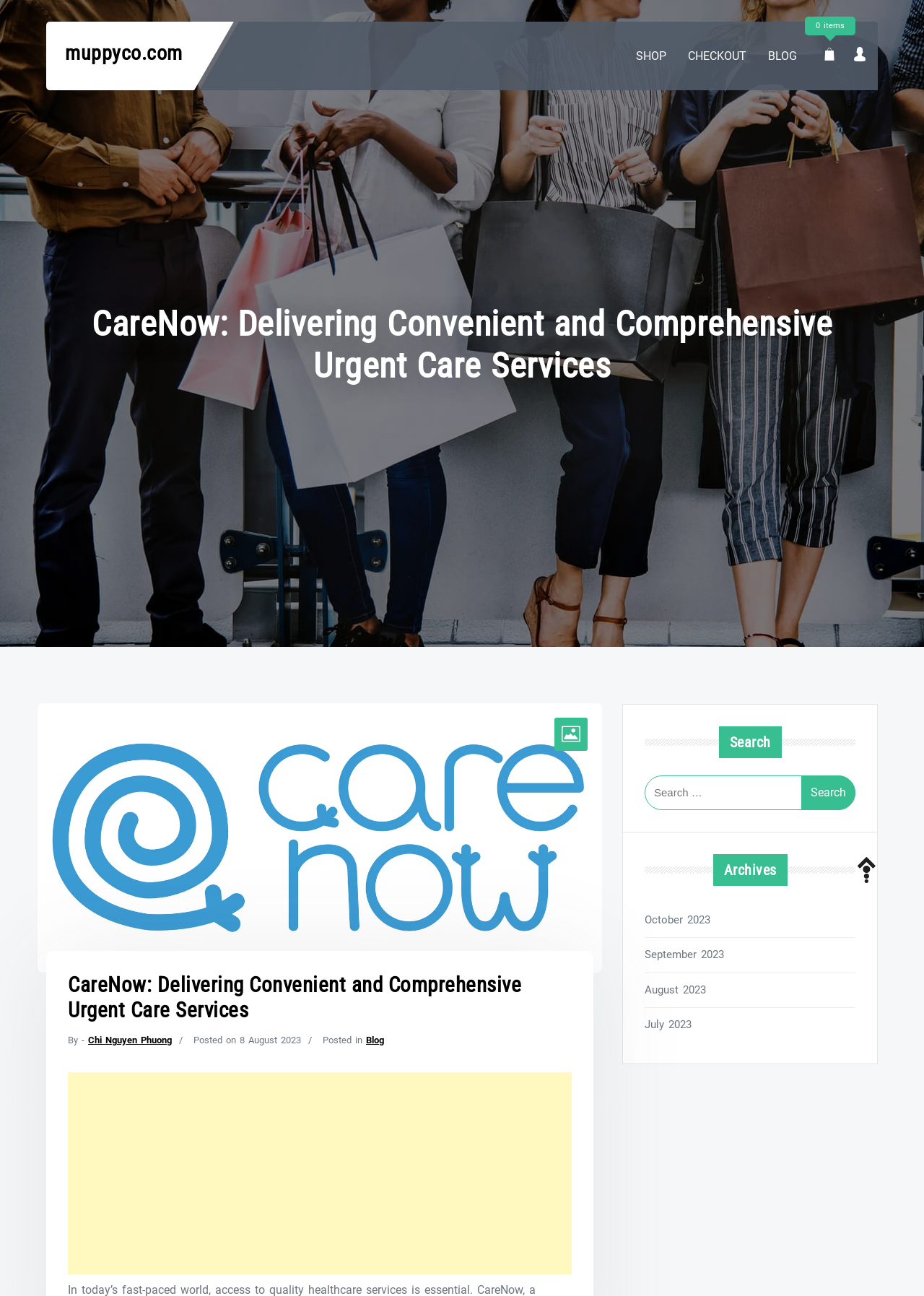Determine the coordinates of the bounding box that should be clicked to complete the instruction: "Click on About". The coordinates should be represented by four float numbers between 0 and 1: [left, top, right, bottom].

None